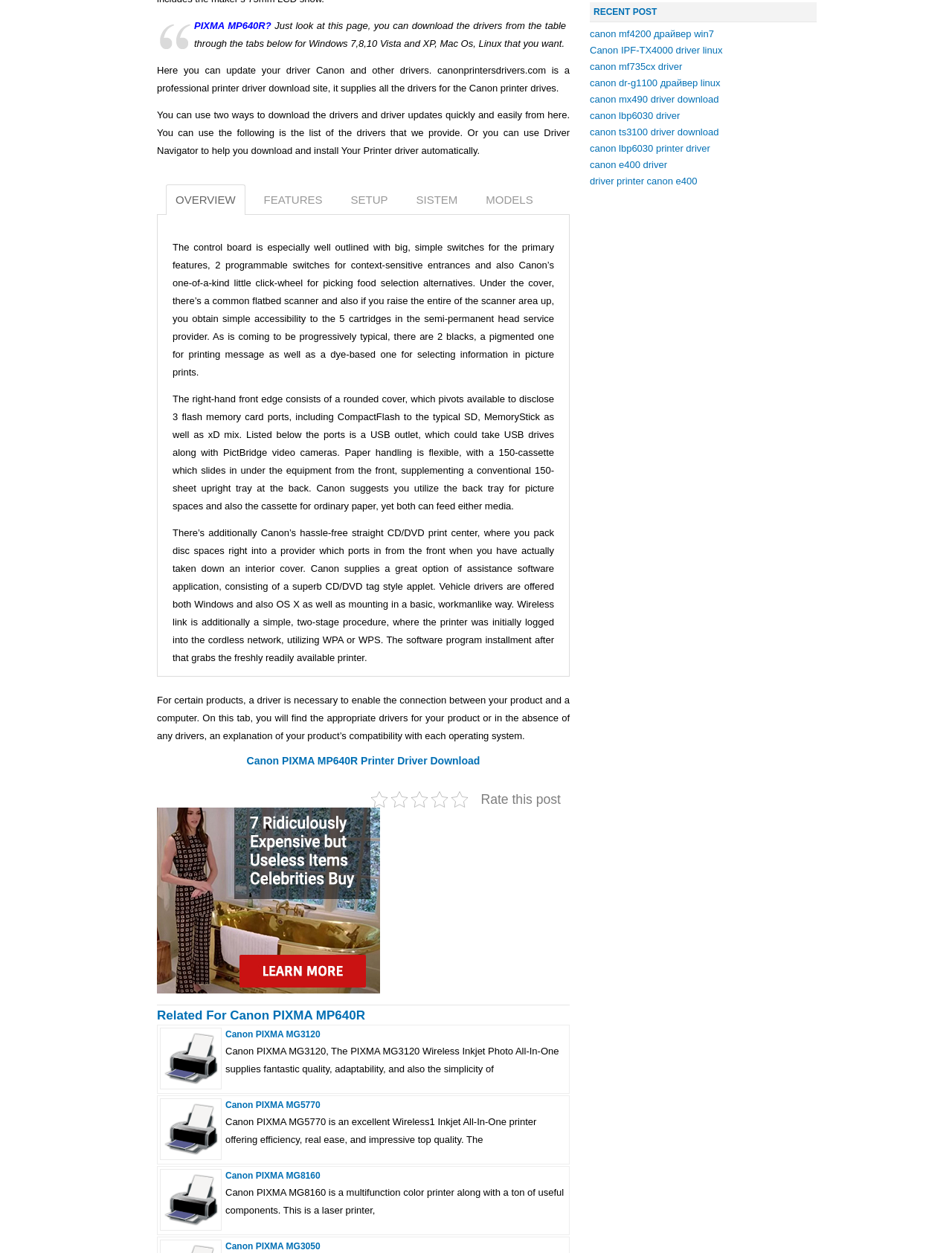Using the webpage screenshot, locate the HTML element that fits the following description and provide its bounding box: "About Us".

None